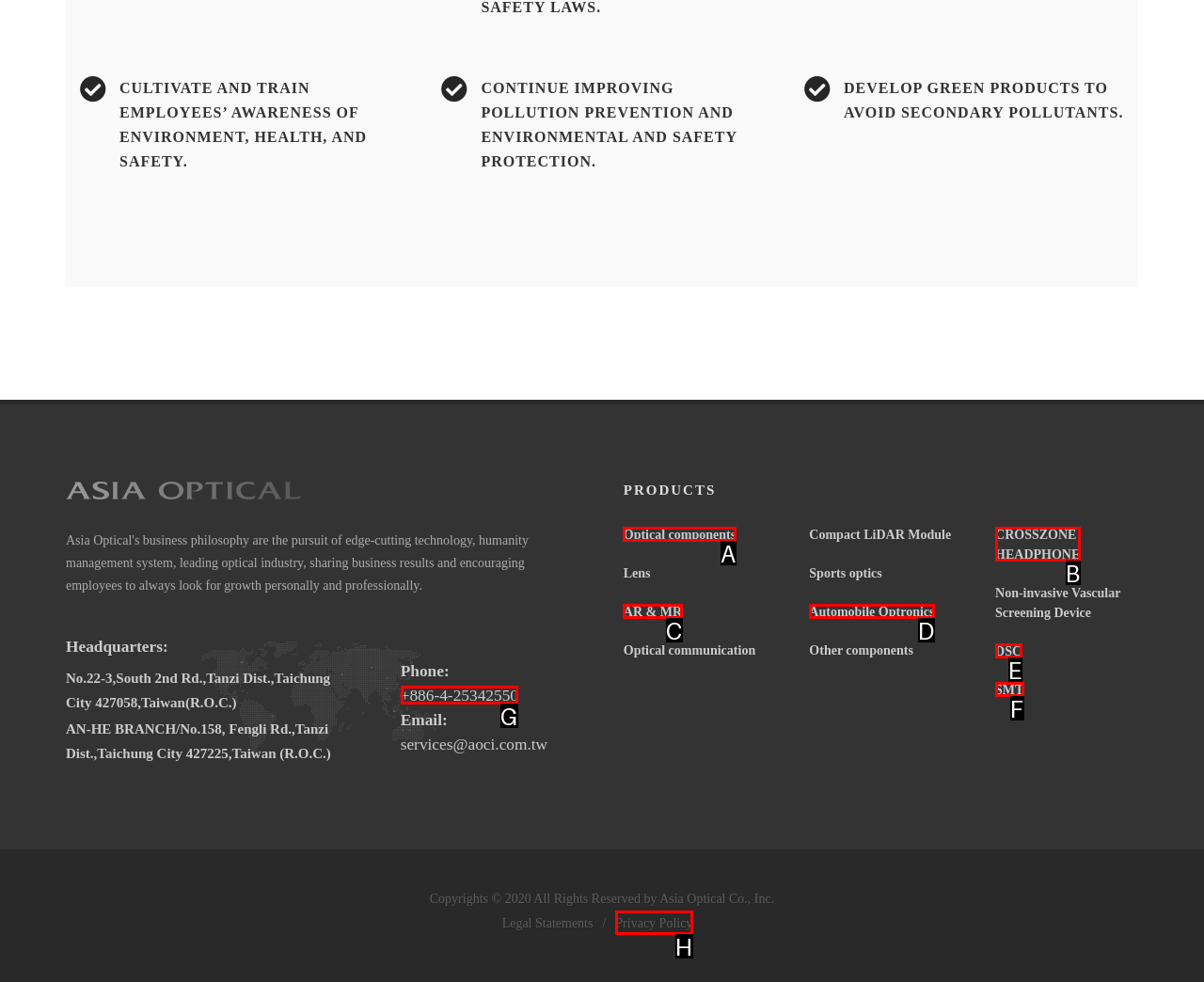Determine which HTML element should be clicked for this task: Contact via phone number
Provide the option's letter from the available choices.

G